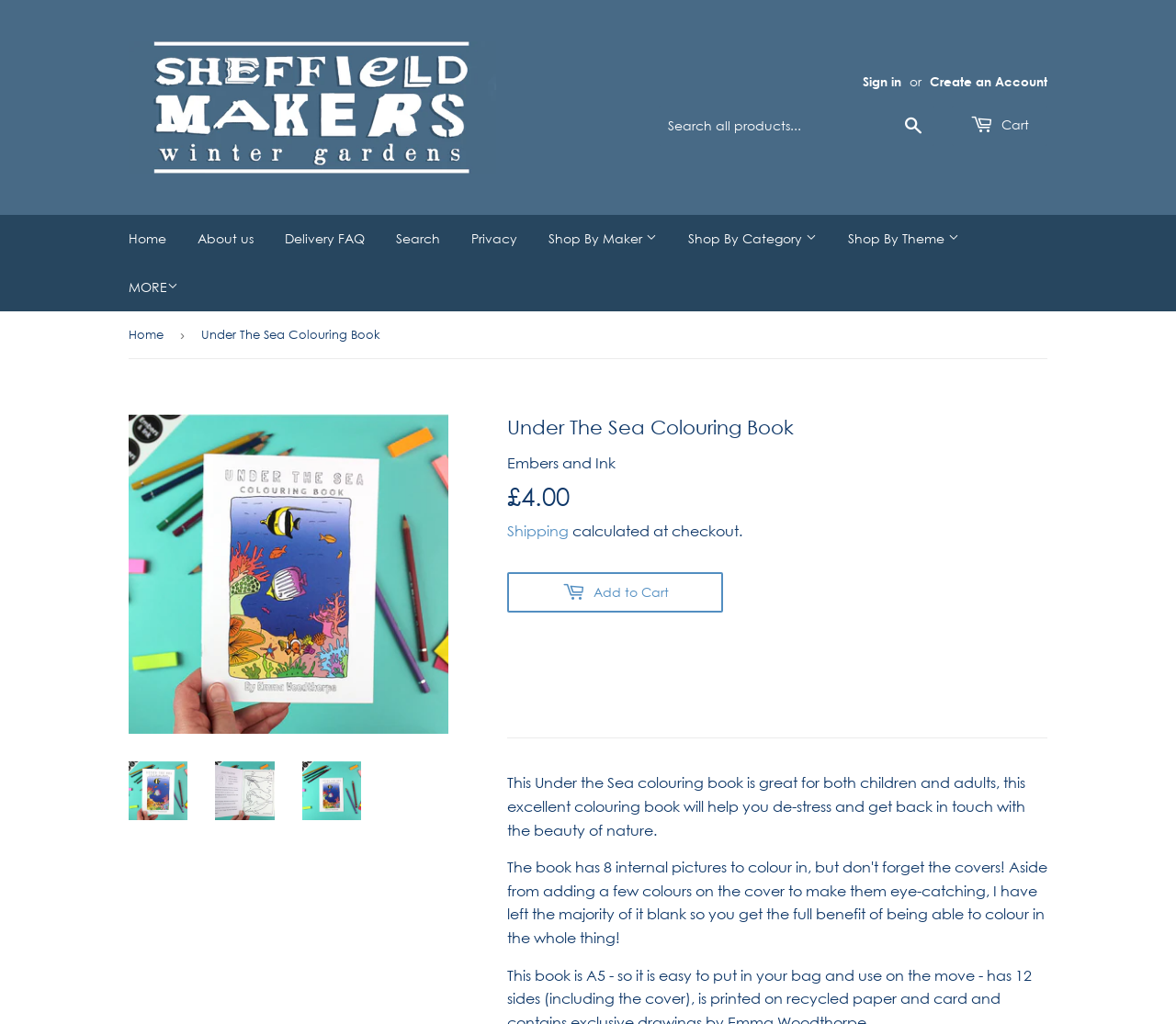What type of products are listed under 'Homewares'?
Using the information presented in the image, please offer a detailed response to the question.

I explored the 'Homewares' menu and found links to various homeware items such as Coasters, Cushions, Decorations, Lampshades, Mugs, Oven Gloves, Plant Pots, and Tea Towels, which suggests that the 'Homewares' category lists various homeware items.